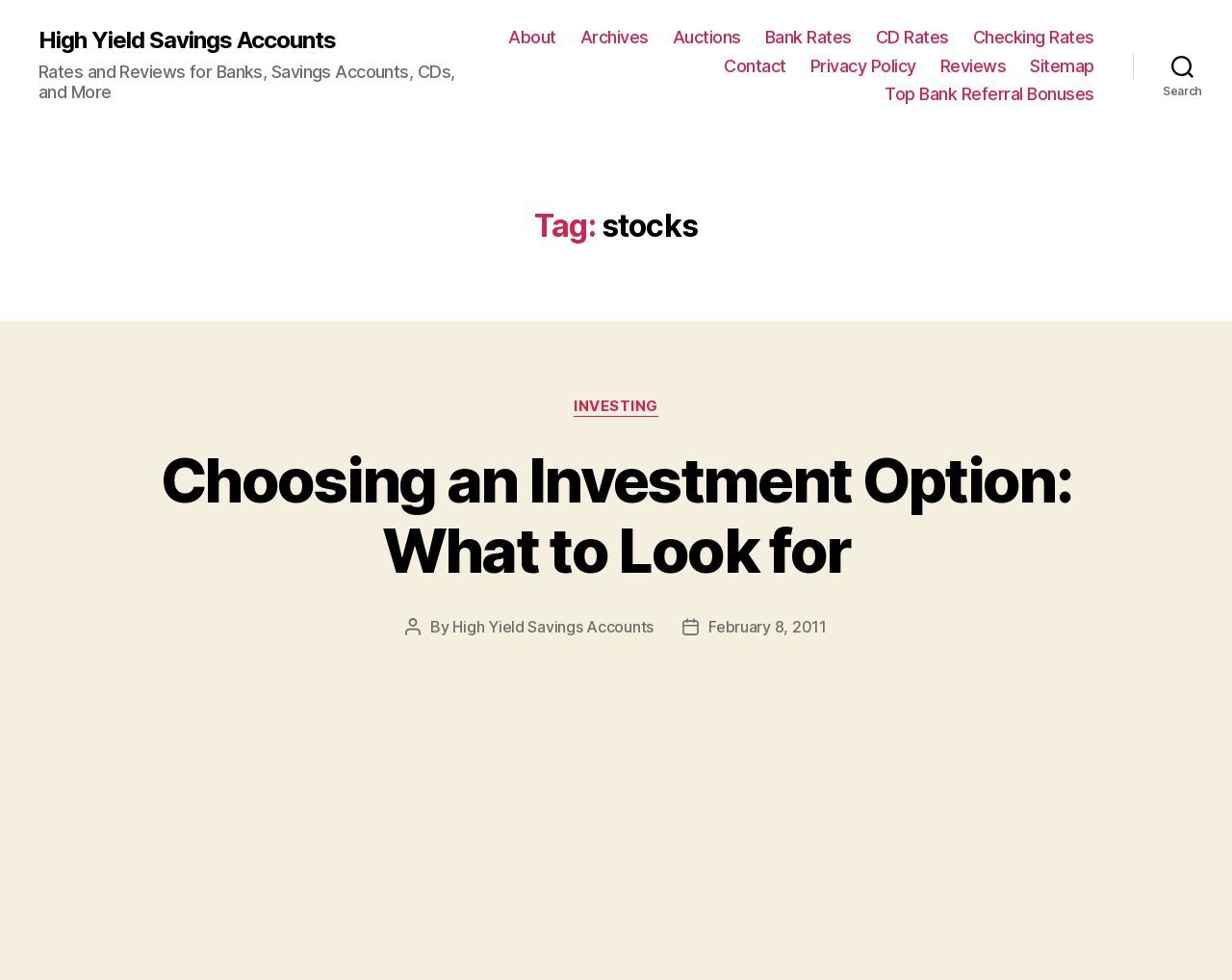How many navigation links are there?
Use the image to give a comprehensive and detailed response to the question.

I counted the number of navigation links by looking at the horizontal navigation bar, which is located at the top of the page. I found 10 links, including 'About', 'Archives', 'Auctions', and others.